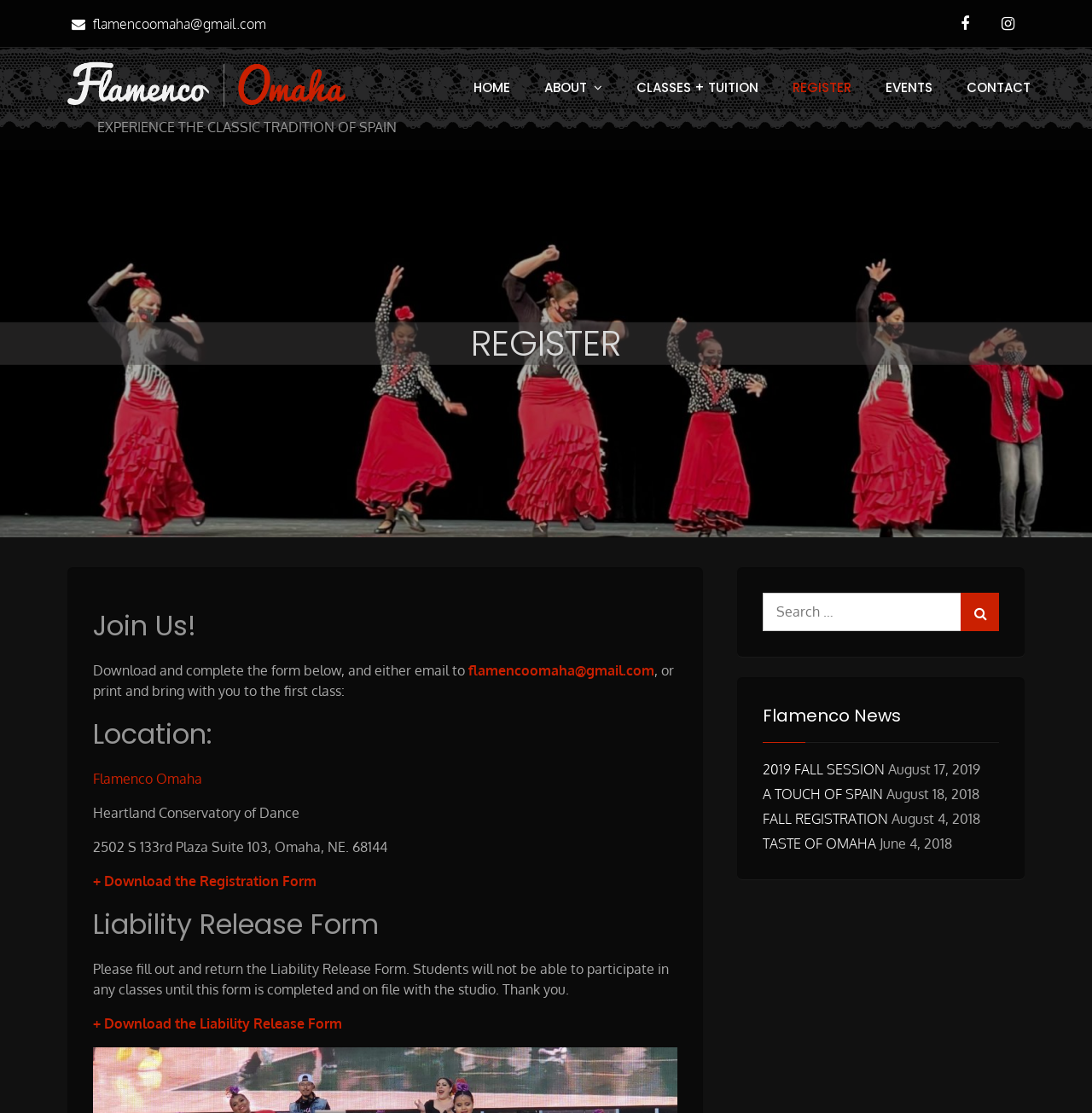Determine the bounding box coordinates for the clickable element to execute this instruction: "Click the 'REGISTER' link". Provide the coordinates as four float numbers between 0 and 1, i.e., [left, top, right, bottom].

[0.712, 0.043, 0.794, 0.115]